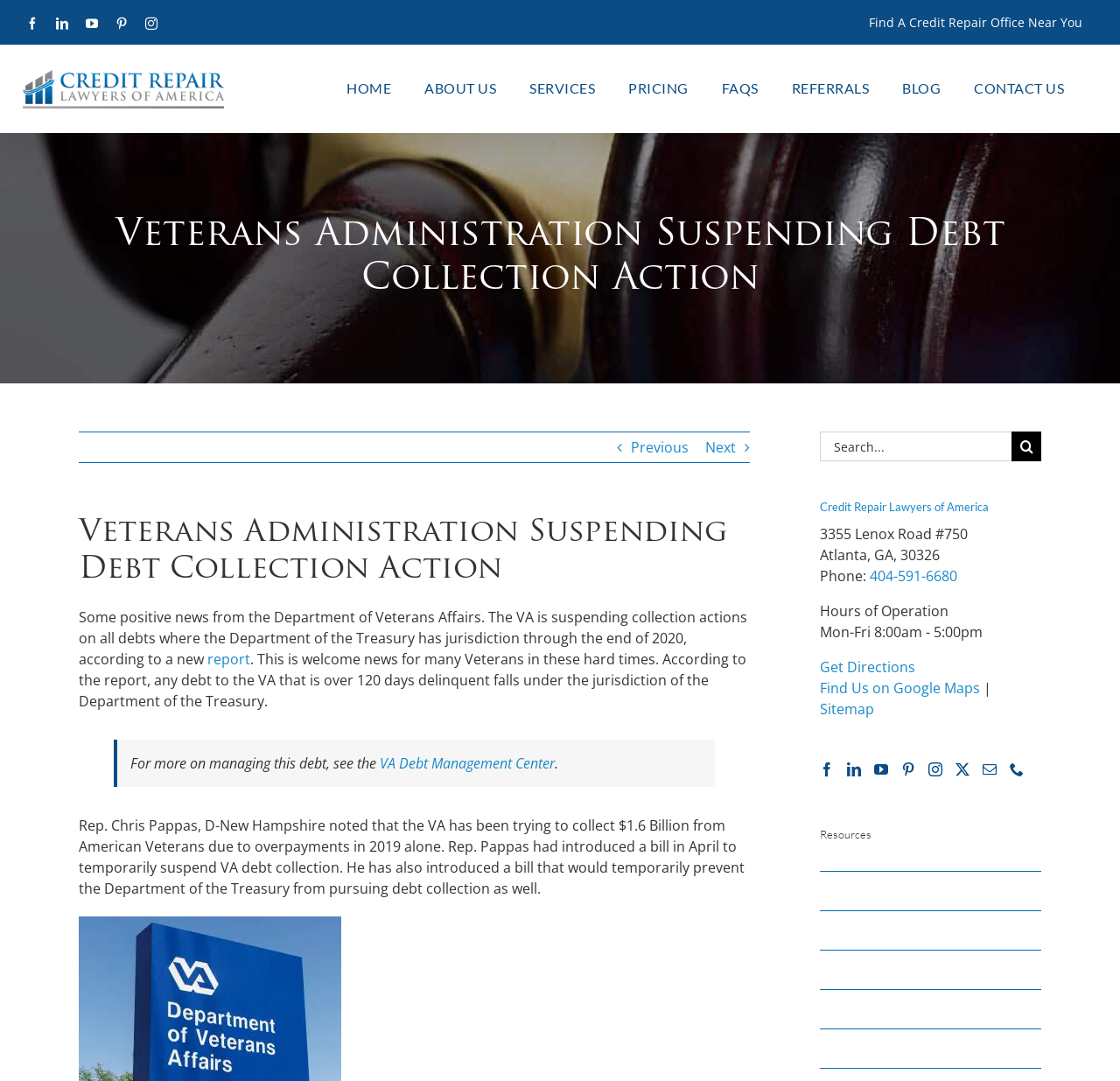Please find the bounding box coordinates for the clickable element needed to perform this instruction: "Learn more about VA Debt Management".

[0.339, 0.697, 0.495, 0.715]